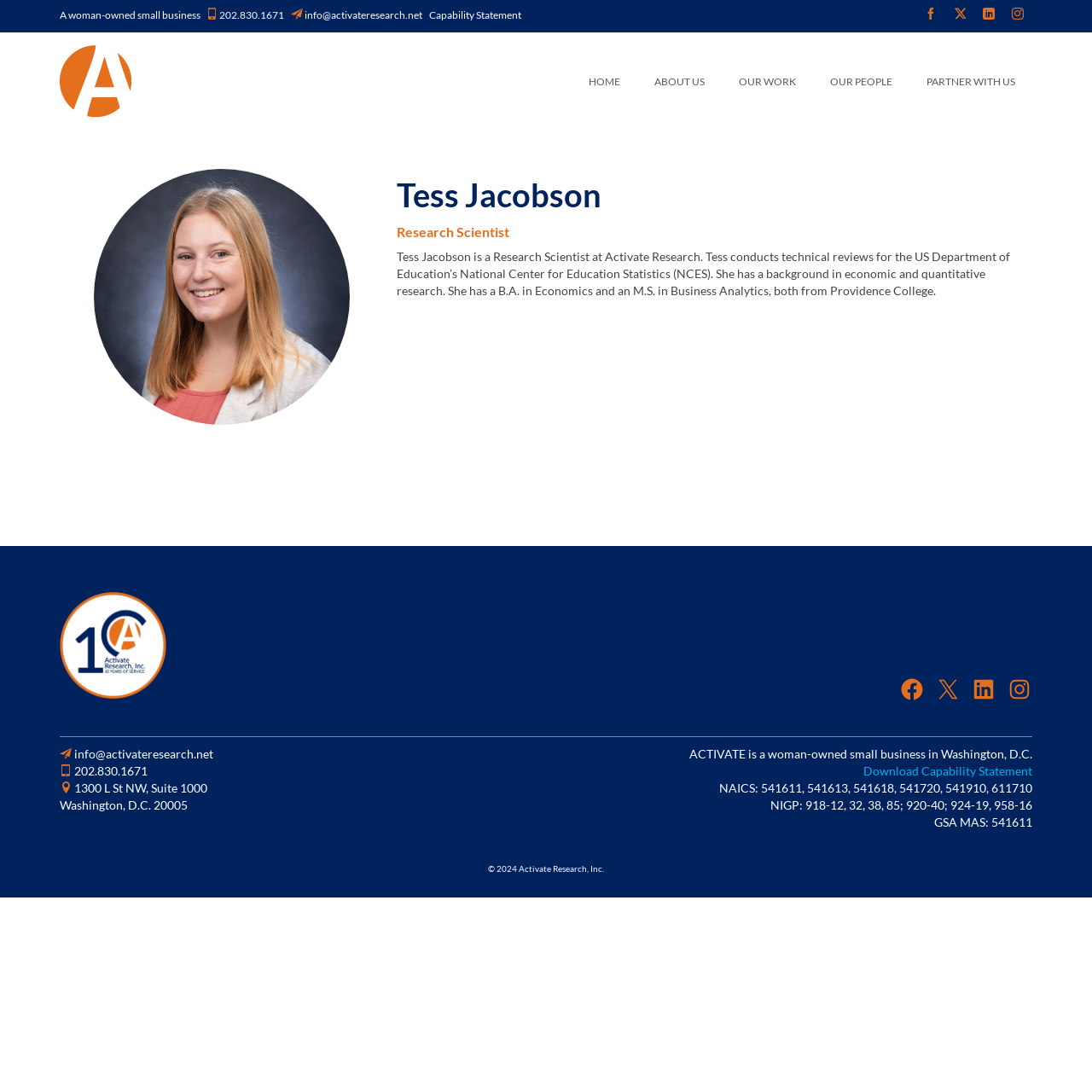Pinpoint the bounding box coordinates of the clickable area needed to execute the instruction: "Download Capability Statement". The coordinates should be specified as four float numbers between 0 and 1, i.e., [left, top, right, bottom].

[0.791, 0.699, 0.945, 0.712]